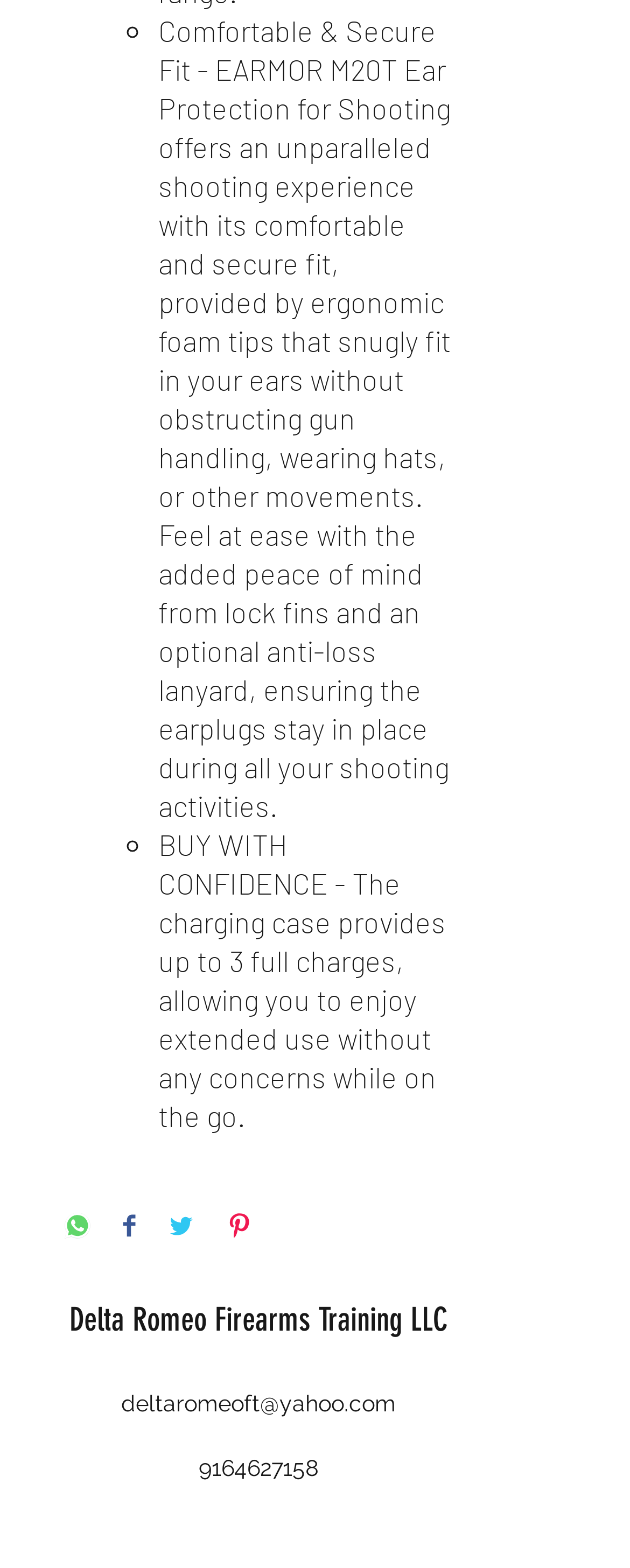How many times can the charging case charge the earplugs?
Using the image, provide a concise answer in one word or a short phrase.

3 full charges